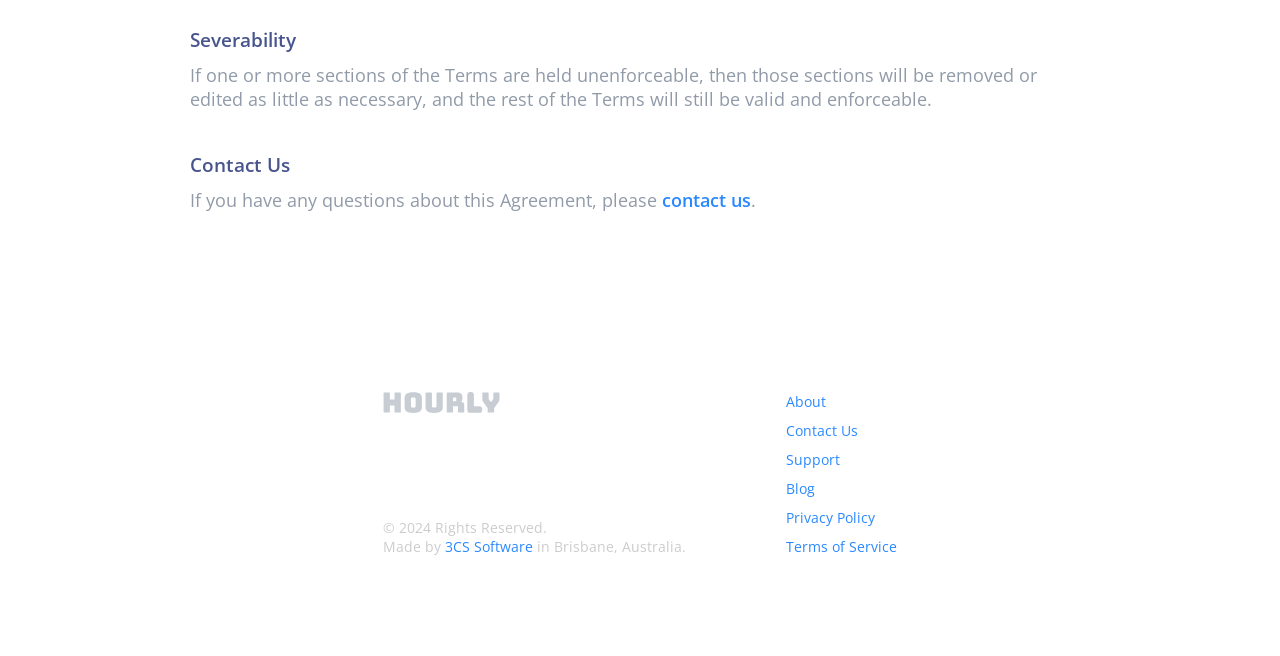Based on the image, provide a detailed response to the question:
How to contact the website owner?

To contact the website owner, one can click on the 'contact us' link, which is located under the 'Contact Us' heading. This link is likely to lead to a contact form or a page with contact information.